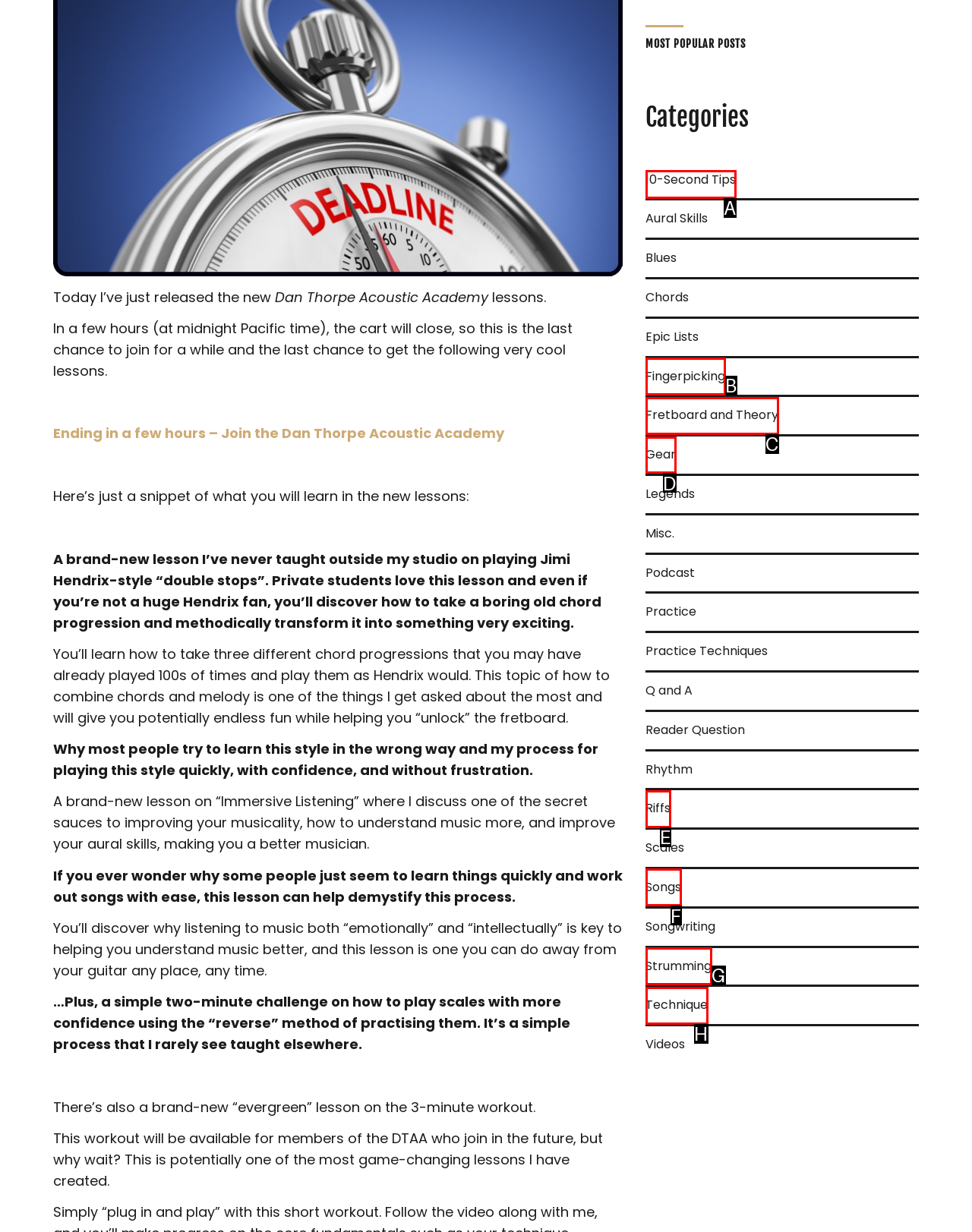Identify the option that corresponds to the description: Fretboard and Theory. Provide only the letter of the option directly.

C